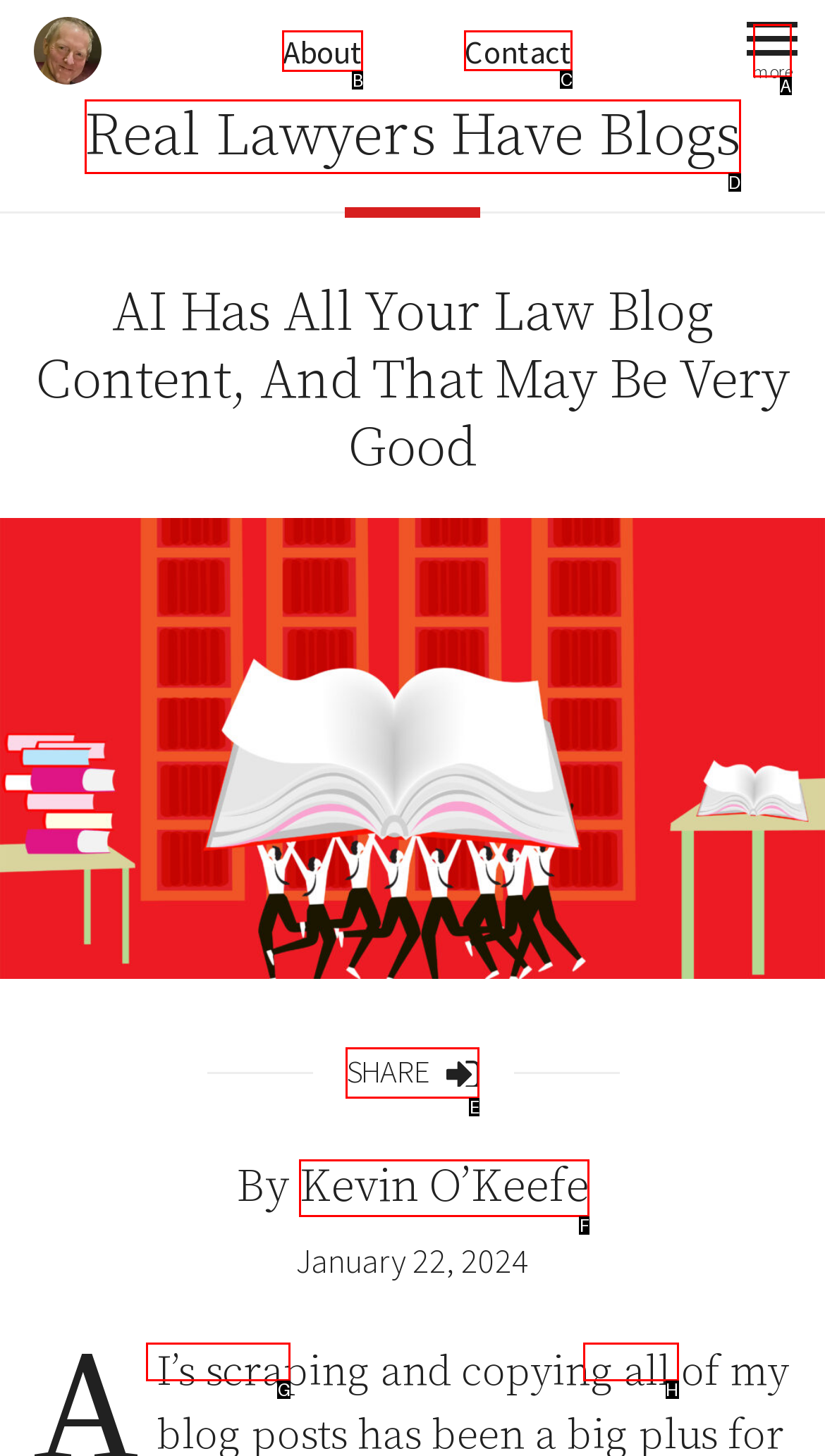Identify the HTML element to select in order to accomplish the following task: go to About page
Reply with the letter of the chosen option from the given choices directly.

B